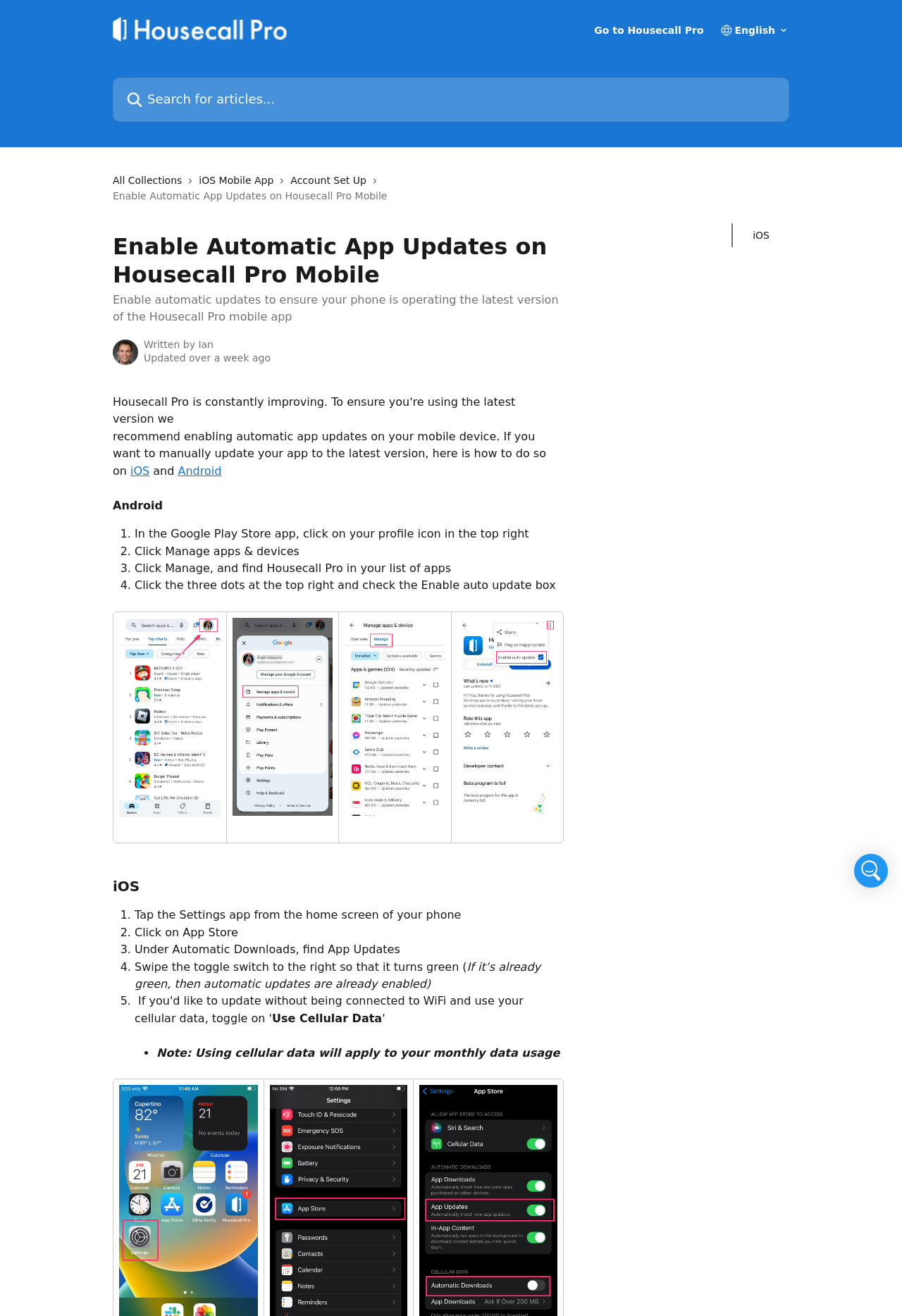Please find the bounding box coordinates (top-left x, top-left y, bottom-right x, bottom-right y) in the screenshot for the UI element described as follows: Android

[0.197, 0.353, 0.246, 0.363]